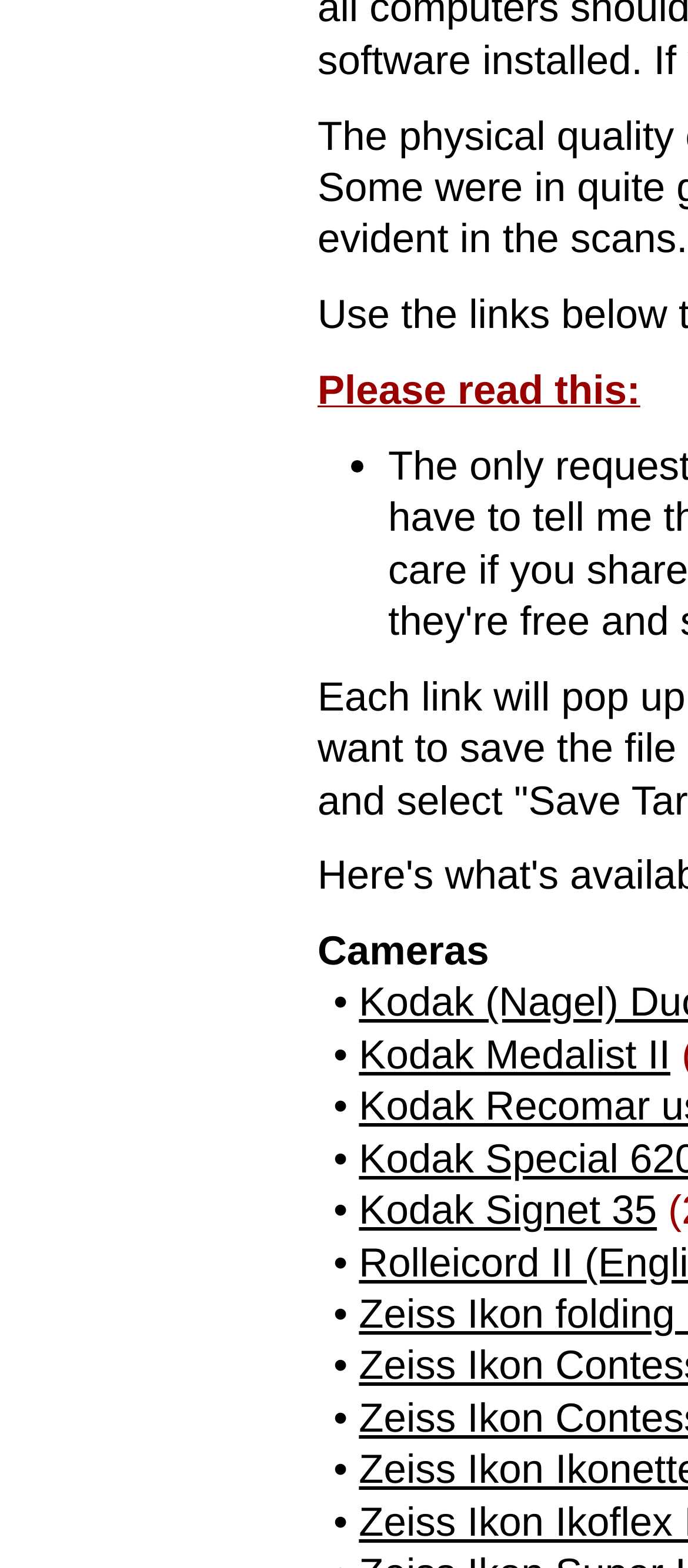Extract the bounding box coordinates for the UI element described as: "Kodak Medalist II".

[0.522, 0.658, 0.974, 0.687]